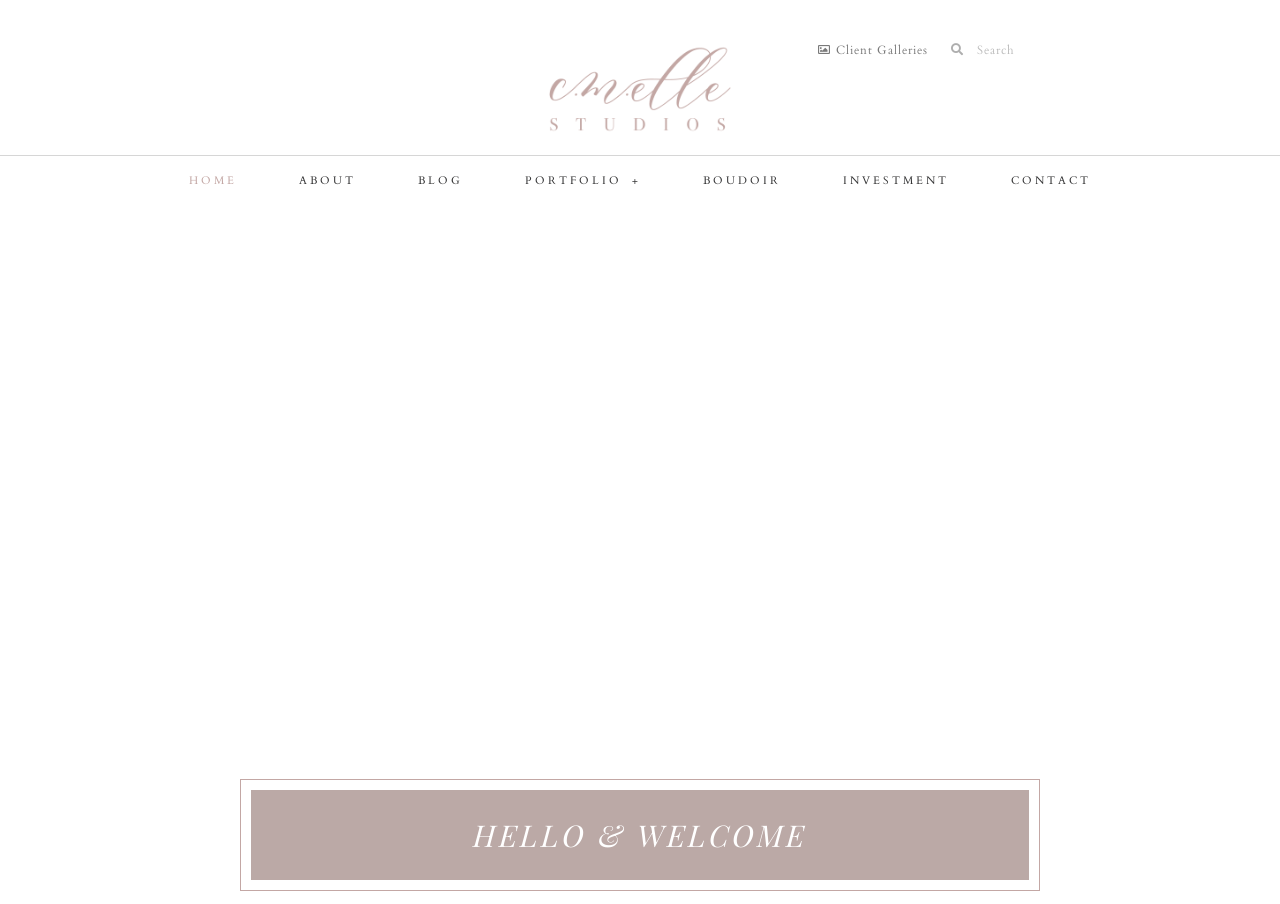Explain the features and main sections of the webpage comprehensively.

The webpage is a photography studio's homepage, titled "Homepage - C.M. Elle Studios". At the top, there is a navigation menu with 7 links: "HOME", "ABOUT", "BLOG", "PORTFOLIO +", "BOUDOIR", "INVESTMENT", and "CONTACT". These links are positioned horizontally, with "HOME" on the left and "CONTACT" on the right.

Below the navigation menu, there is a large heading that reads "Homepage". Underneath this heading, there is a smaller heading that welcomes visitors, saying "HELLO & WELCOME". This welcome message is positioned near the bottom of the page.

On the top-right corner, there is a search bar with a search button and a "Client Galleries" button. The search bar is relatively small, and the "Client Galleries" button is positioned above it.

There is also a link in the middle of the page, but its text is not specified. It takes up a significant portion of the page's width, spanning from the left to almost the right edge.